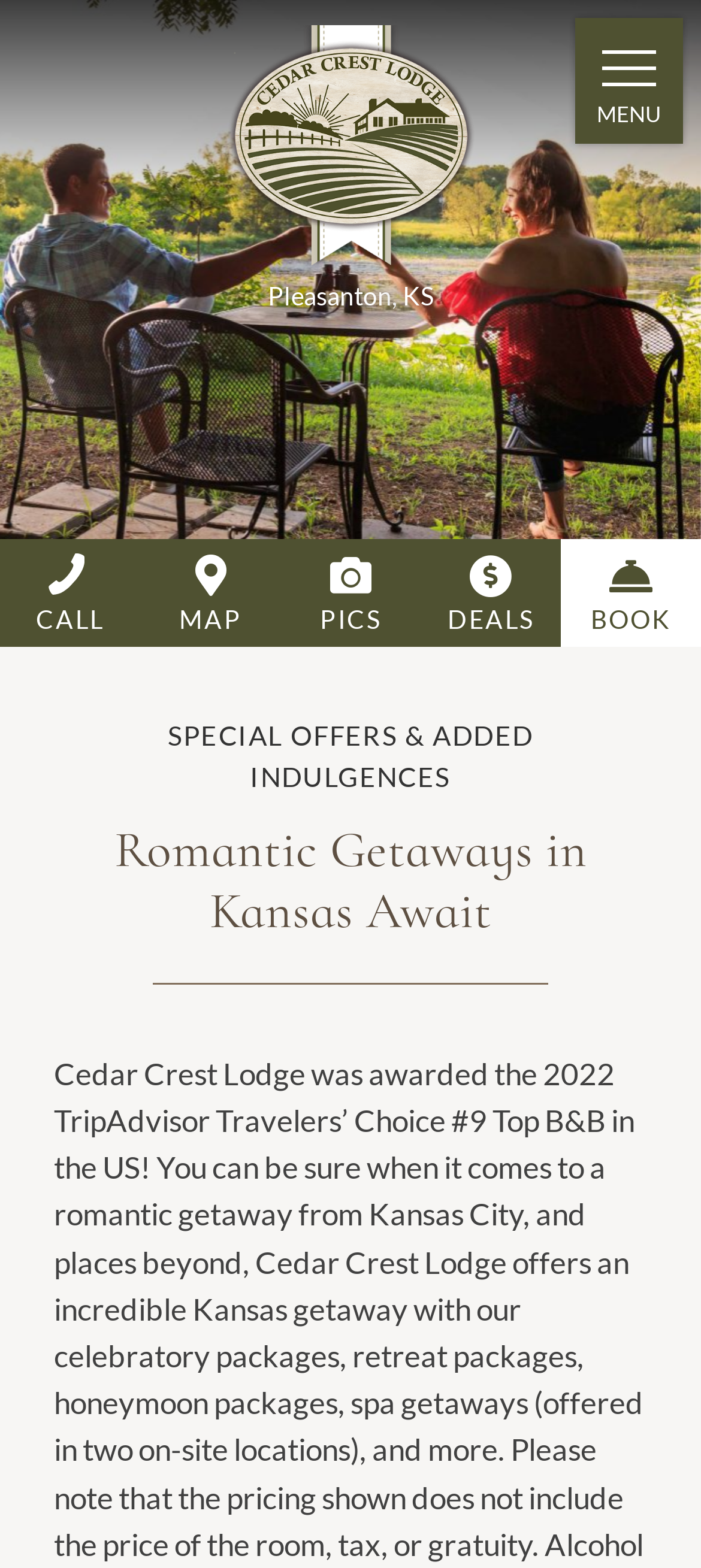Identify the bounding box for the described UI element. Provide the coordinates in (top-left x, top-left y, bottom-right x, bottom-right y) format with values ranging from 0 to 1: alt="Under the trees, Castle Hill"

None